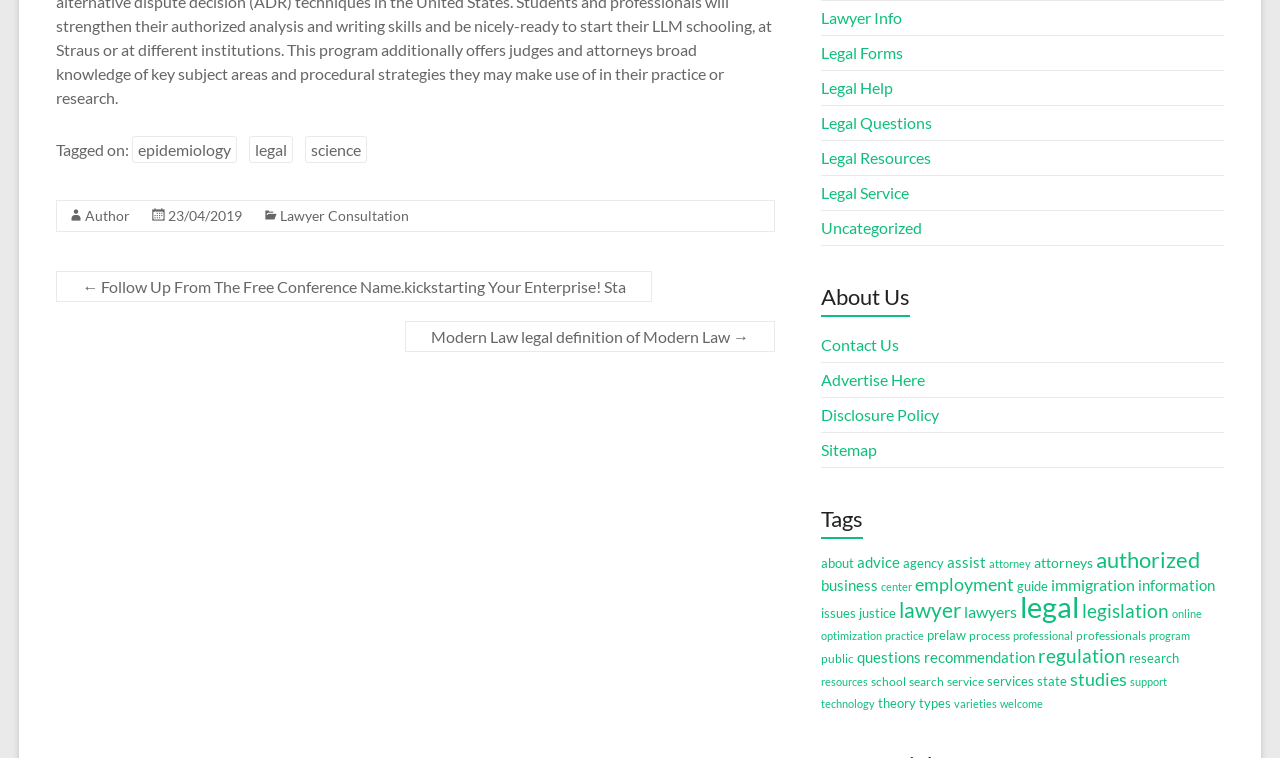Respond to the following query with just one word or a short phrase: 
What is the purpose of the link 'Lawyer Consultation'?

To provide legal consultation